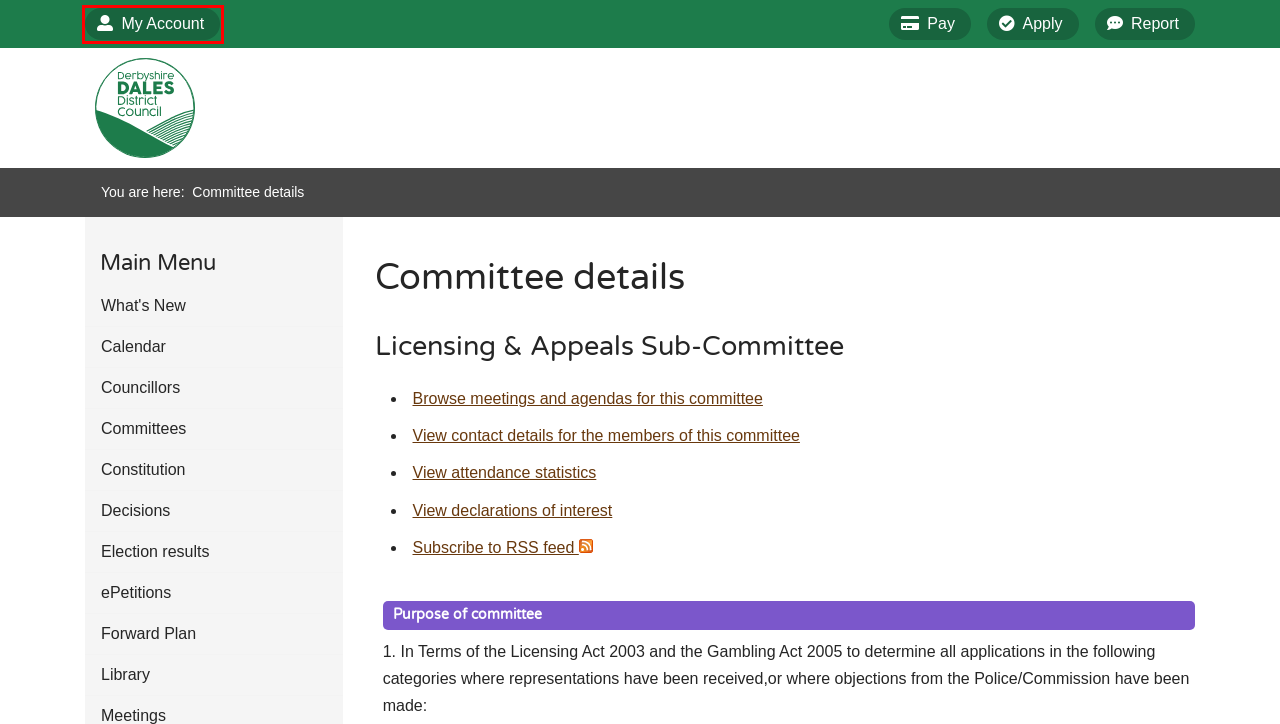You are provided with a screenshot of a webpage that has a red bounding box highlighting a UI element. Choose the most accurate webpage description that matches the new webpage after clicking the highlighted element. Here are your choices:
A. Home - Derbyshire Dales District Council
B. Login | Derbyshire Dales District Council
C. Terms and conditions - Derbyshire Dales District Council
D. Accessibility - Derbyshire Dales District Council
E. Cookies - Derbyshire Dales District Council
F. Privacy - Derbyshire Dales District Council
G. A-Z of services - Derbyshire Dales District Council
H. Web services - Derbyshire Dales District Council

B